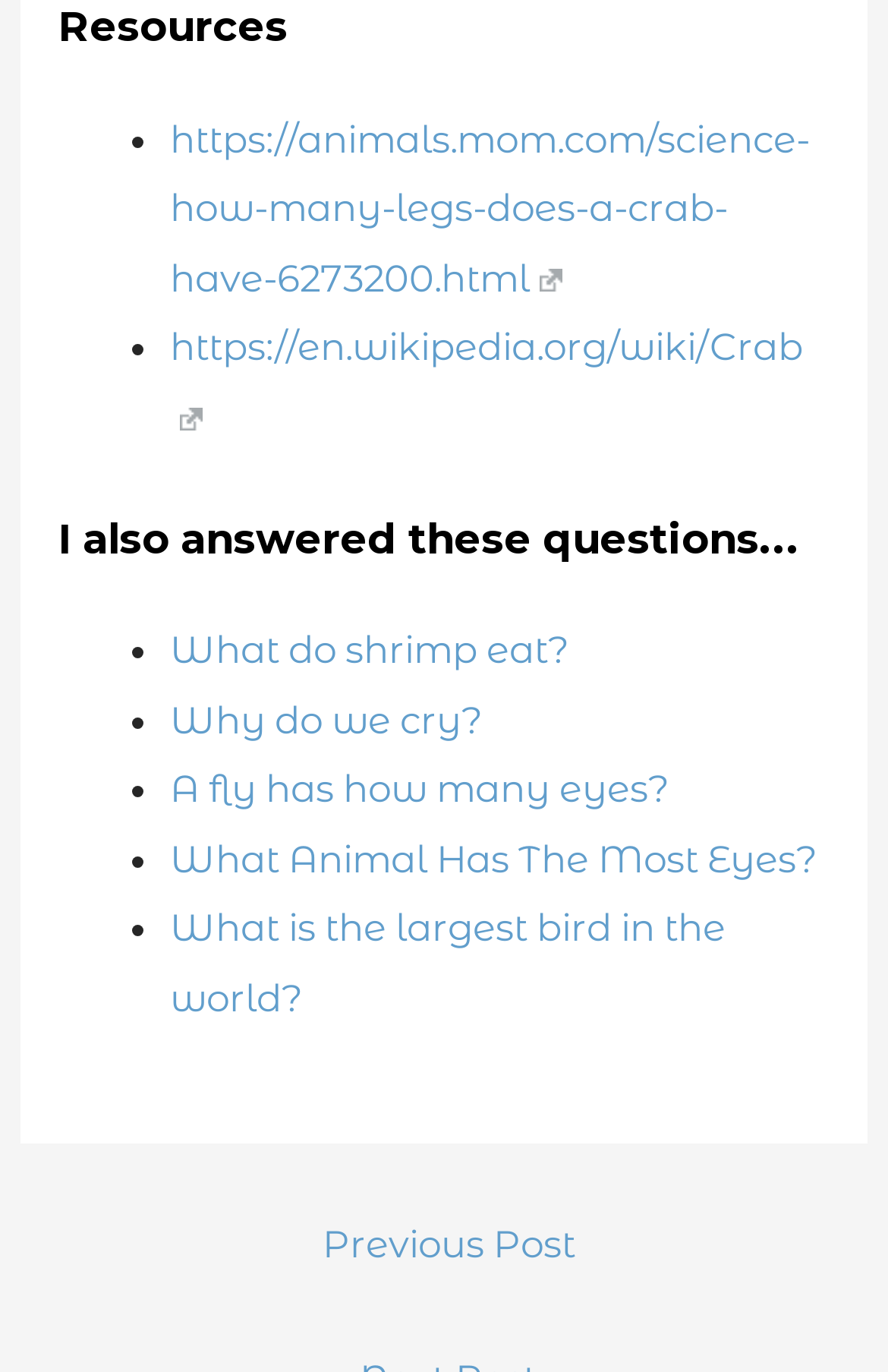Reply to the question with a brief word or phrase: What type of content is presented on this webpage?

Q&A